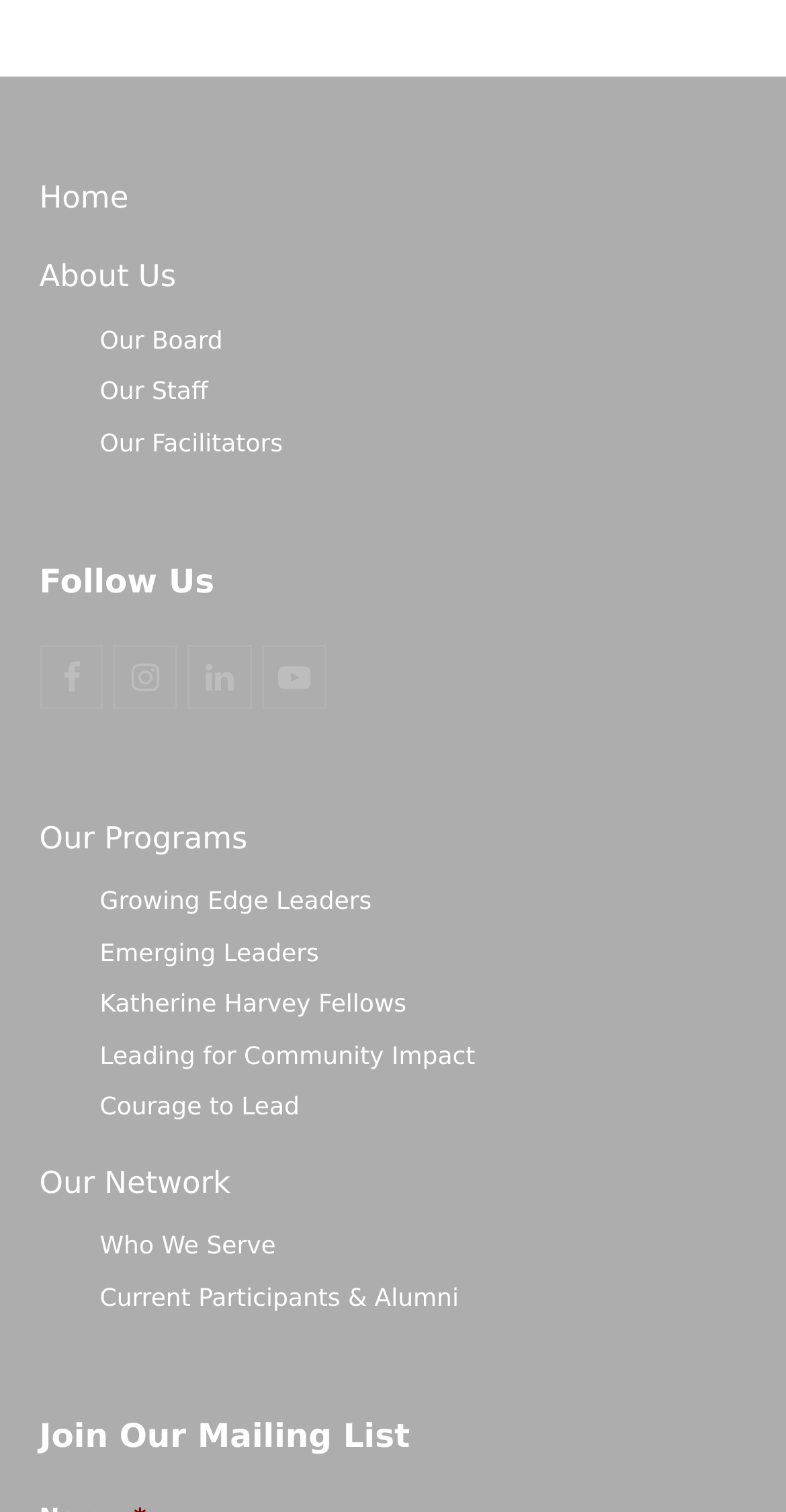Identify the bounding box coordinates of the region I need to click to complete this instruction: "join our mailing list".

[0.05, 0.937, 0.522, 0.962]